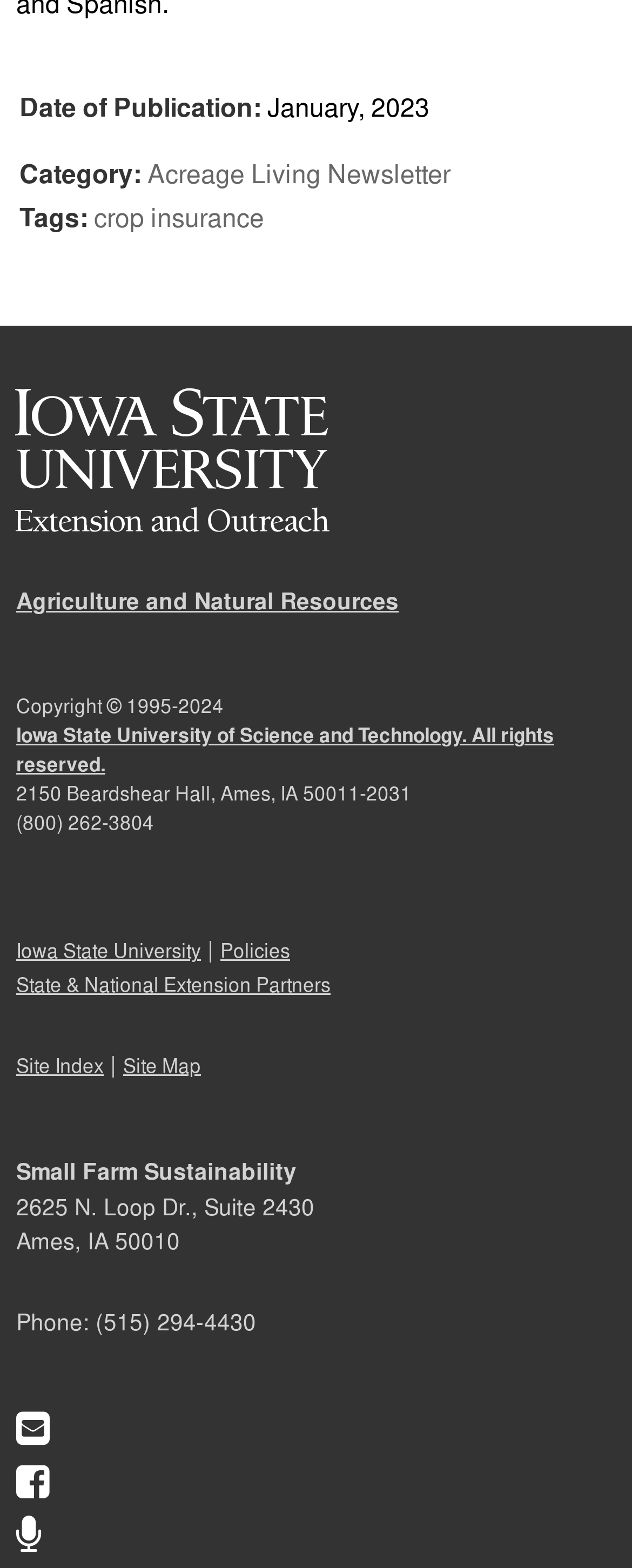Given the element description: "Site Index", predict the bounding box coordinates of this UI element. The coordinates must be four float numbers between 0 and 1, given as [left, top, right, bottom].

[0.026, 0.671, 0.164, 0.689]